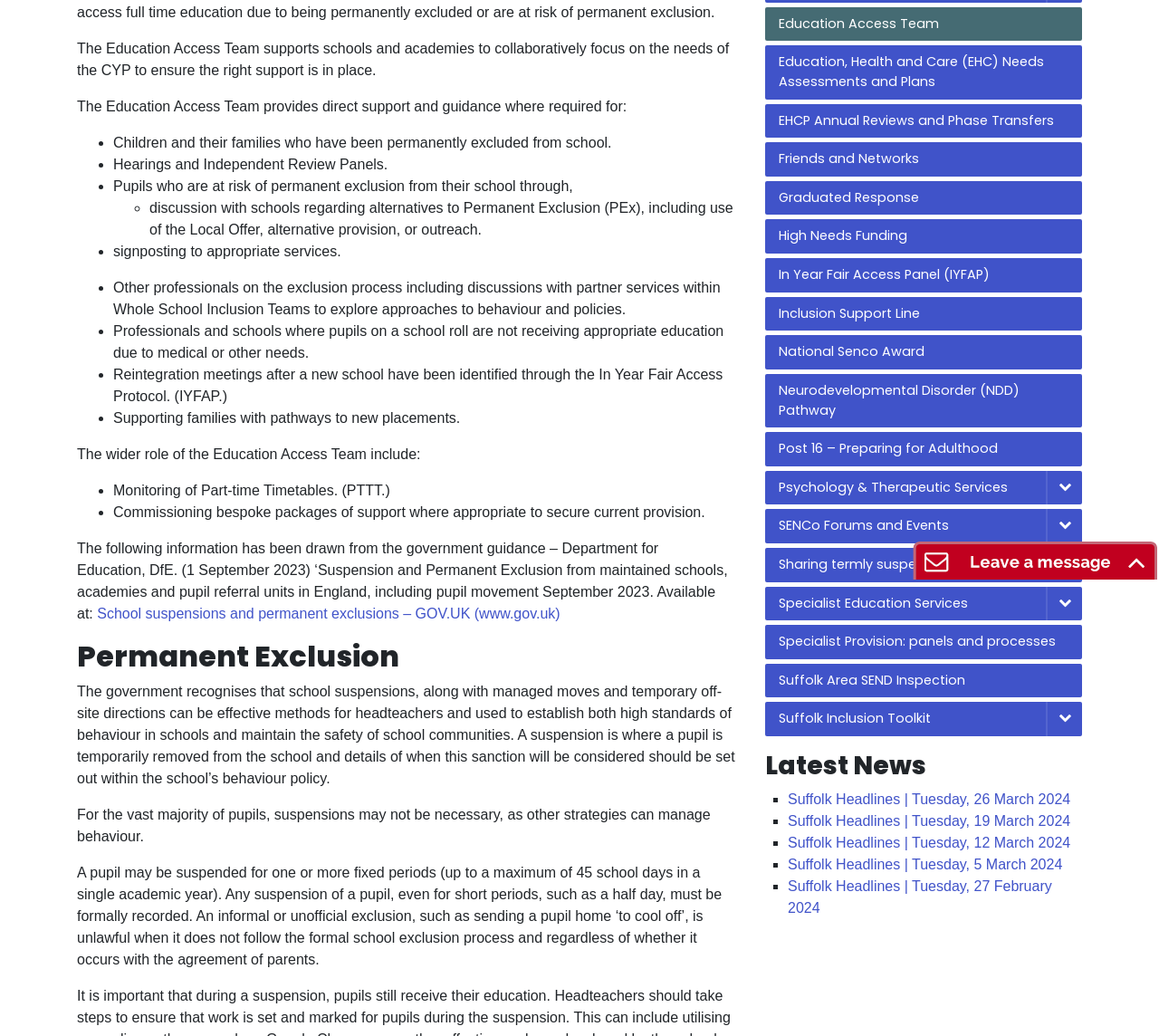Based on the provided description, "Graduated Response", find the bounding box of the corresponding UI element in the screenshot.

[0.66, 0.175, 0.934, 0.208]